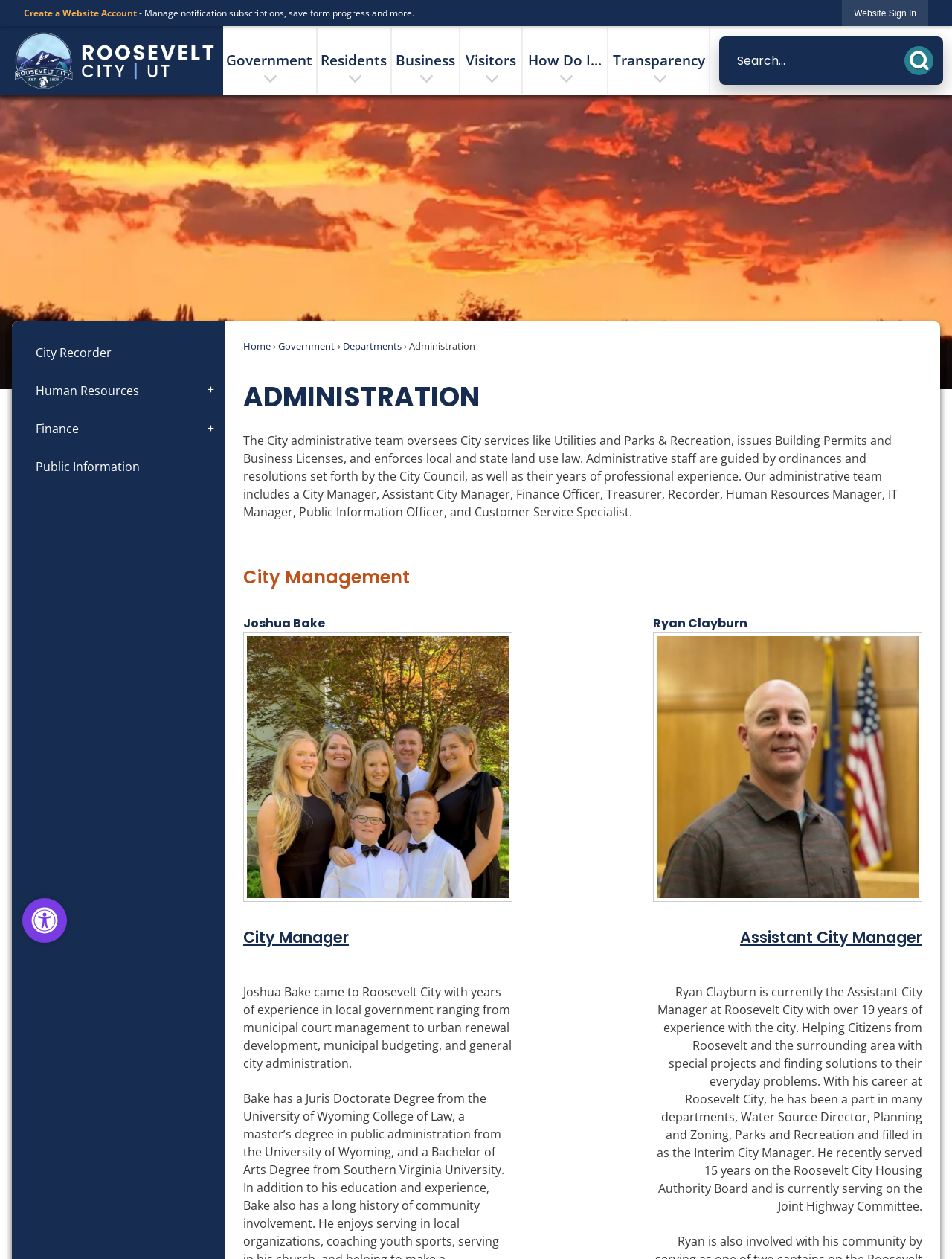Find the bounding box coordinates of the clickable element required to execute the following instruction: "View City Management information". Provide the coordinates as four float numbers between 0 and 1, i.e., [left, top, right, bottom].

[0.255, 0.448, 0.969, 0.469]